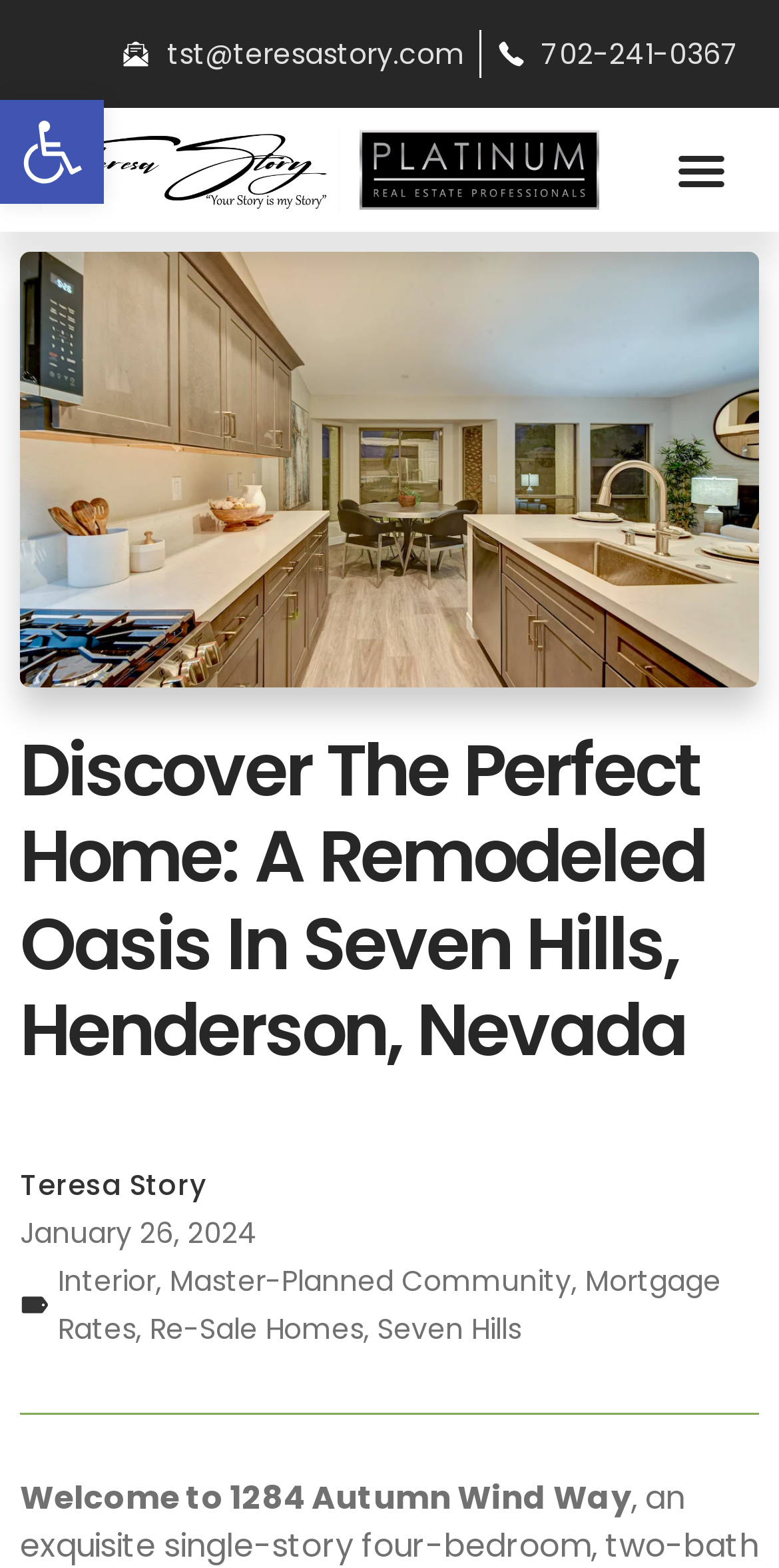Locate the bounding box of the UI element described by: "alt="Teresa Story Logo"" in the given webpage screenshot.

[0.051, 0.082, 0.436, 0.135]